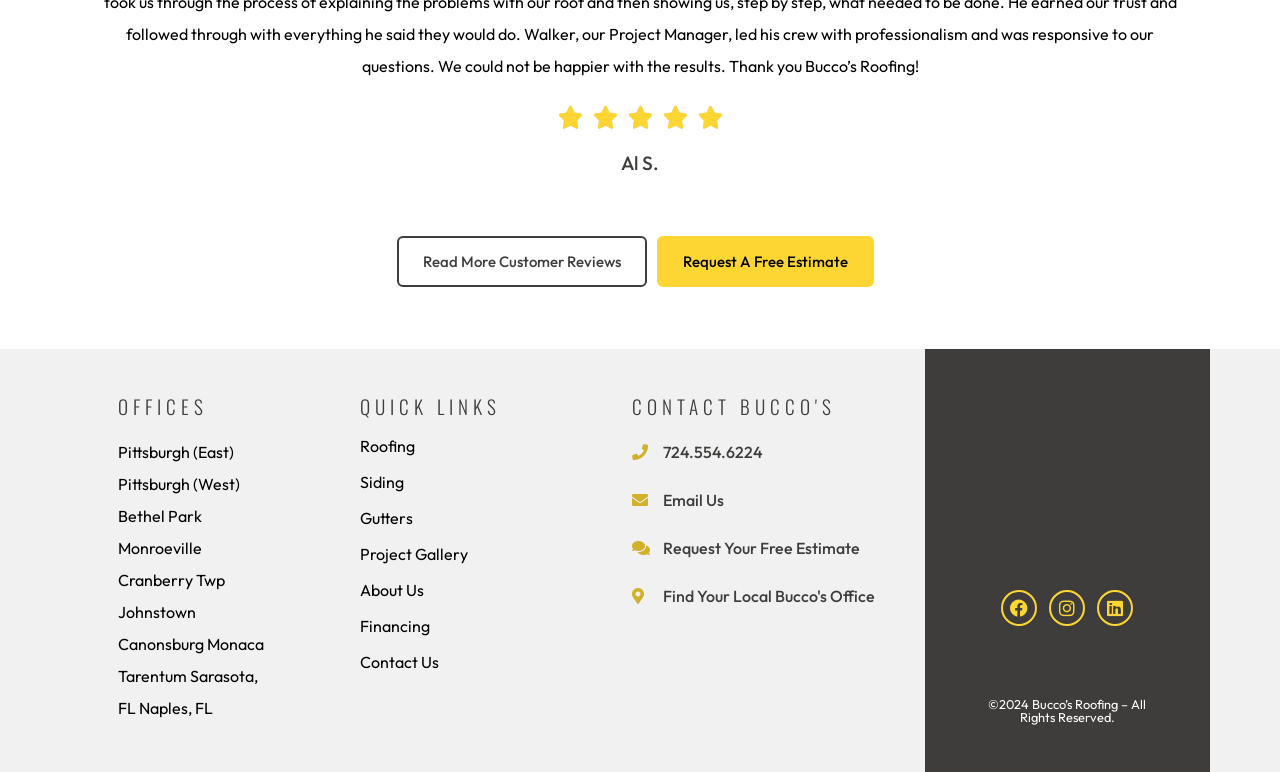Give a concise answer using one word or a phrase to the following question:
How can I contact the company?

Phone or Email